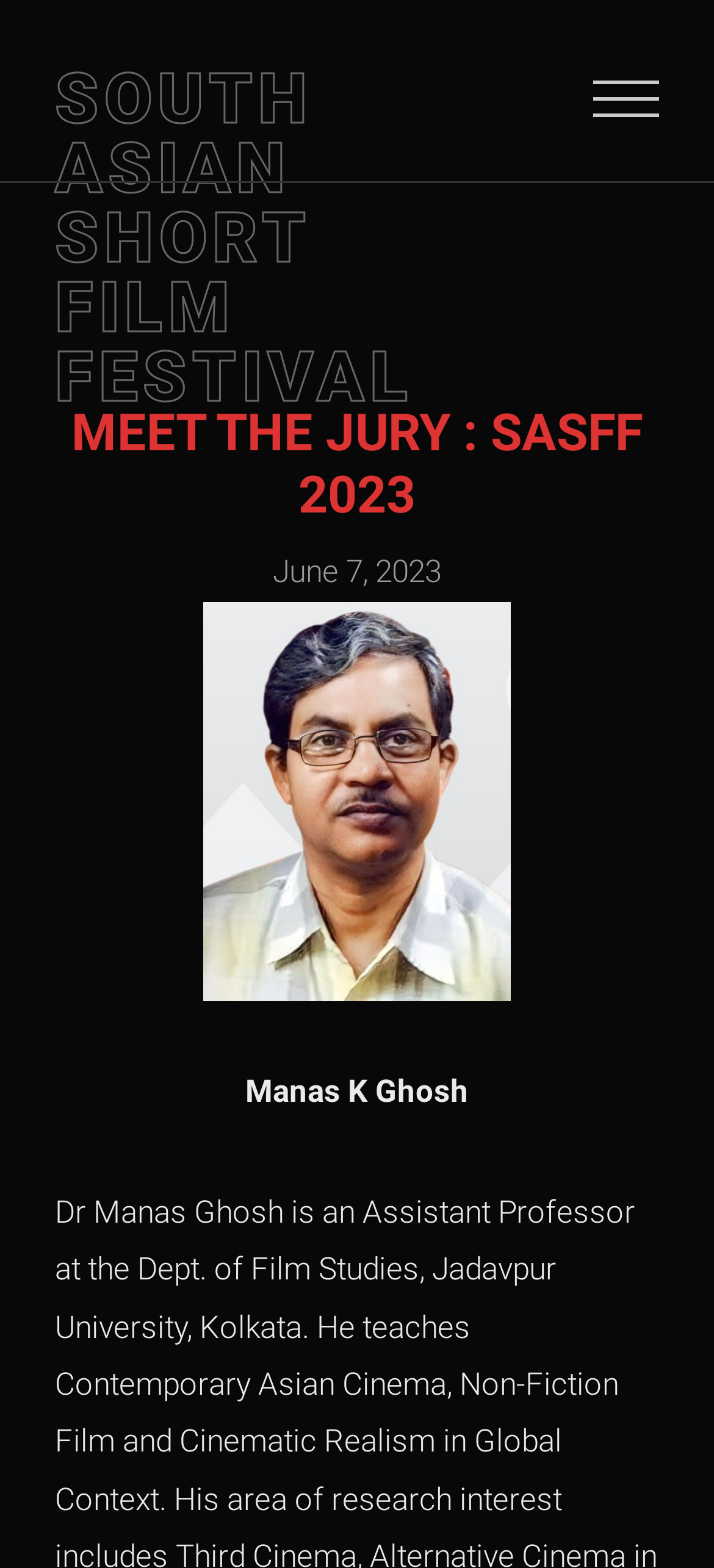What is the type of image on this webpage?
Using the visual information, respond with a single word or phrase.

Figure